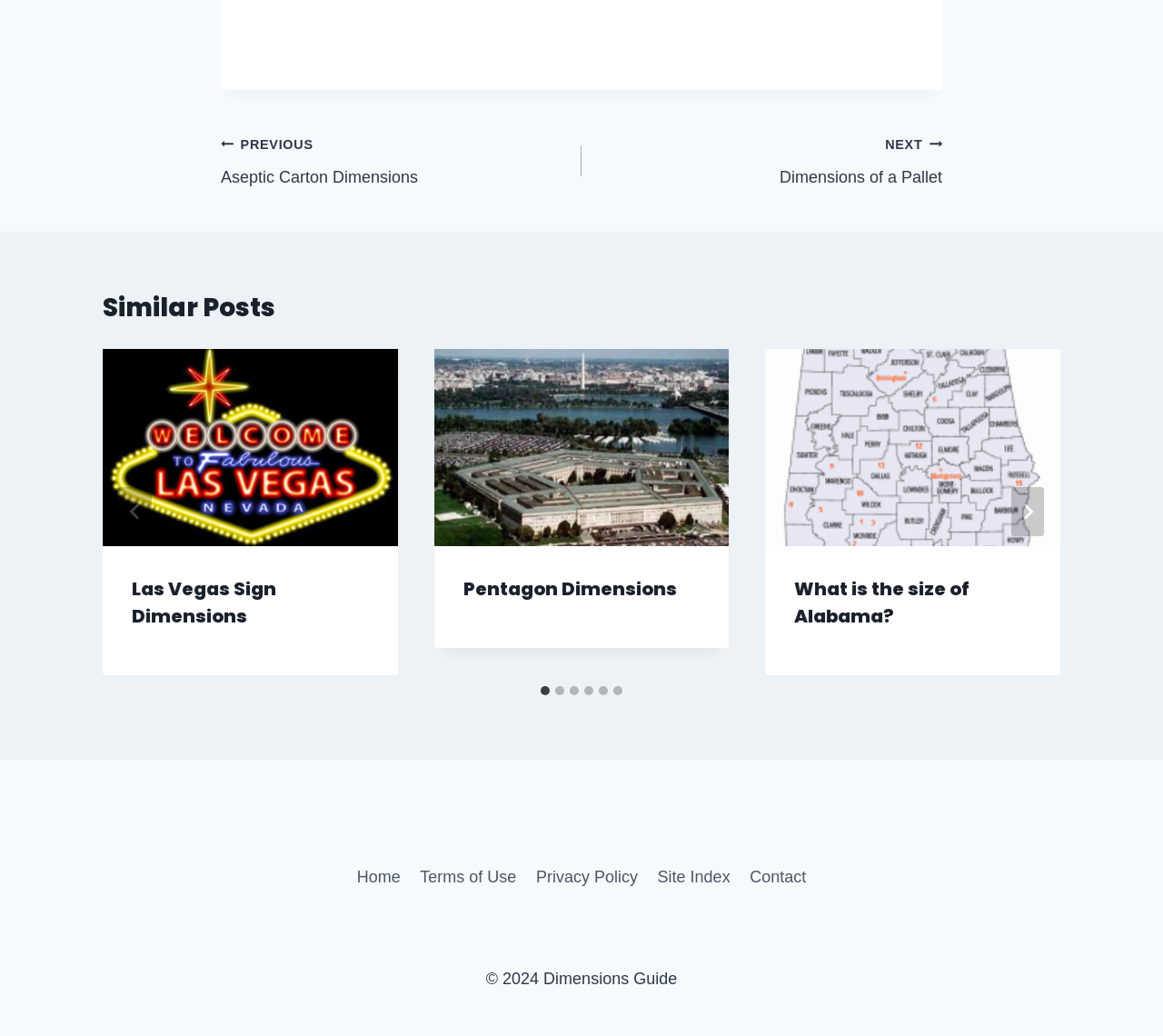Please identify the bounding box coordinates of the element that needs to be clicked to execute the following command: "Go to next slide". Provide the bounding box using four float numbers between 0 and 1, formatted as [left, top, right, bottom].

[0.87, 0.471, 0.898, 0.518]